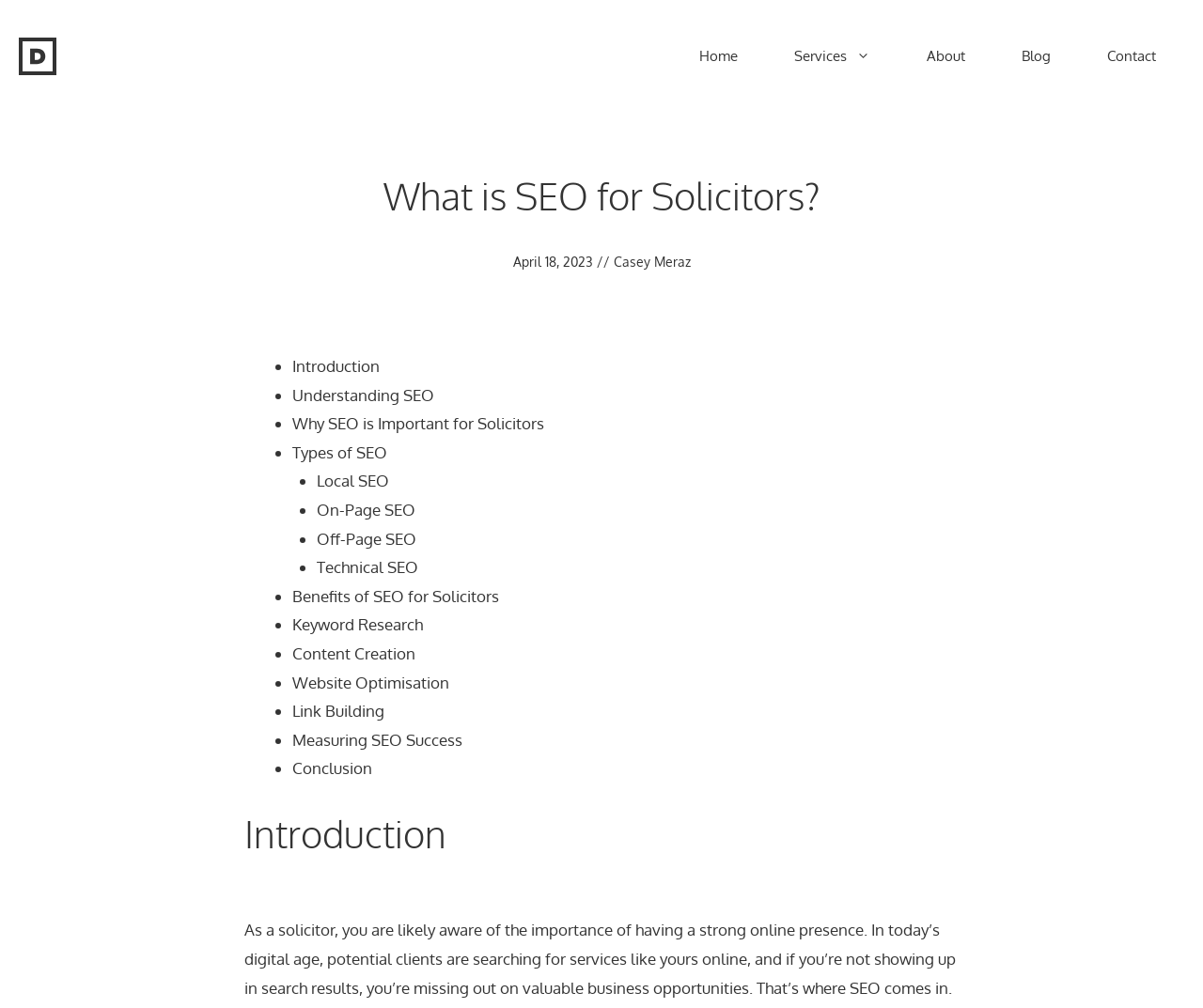Provide the bounding box coordinates of the HTML element this sentence describes: "Home". The bounding box coordinates consist of four float numbers between 0 and 1, i.e., [left, top, right, bottom].

[0.558, 0.037, 0.637, 0.075]